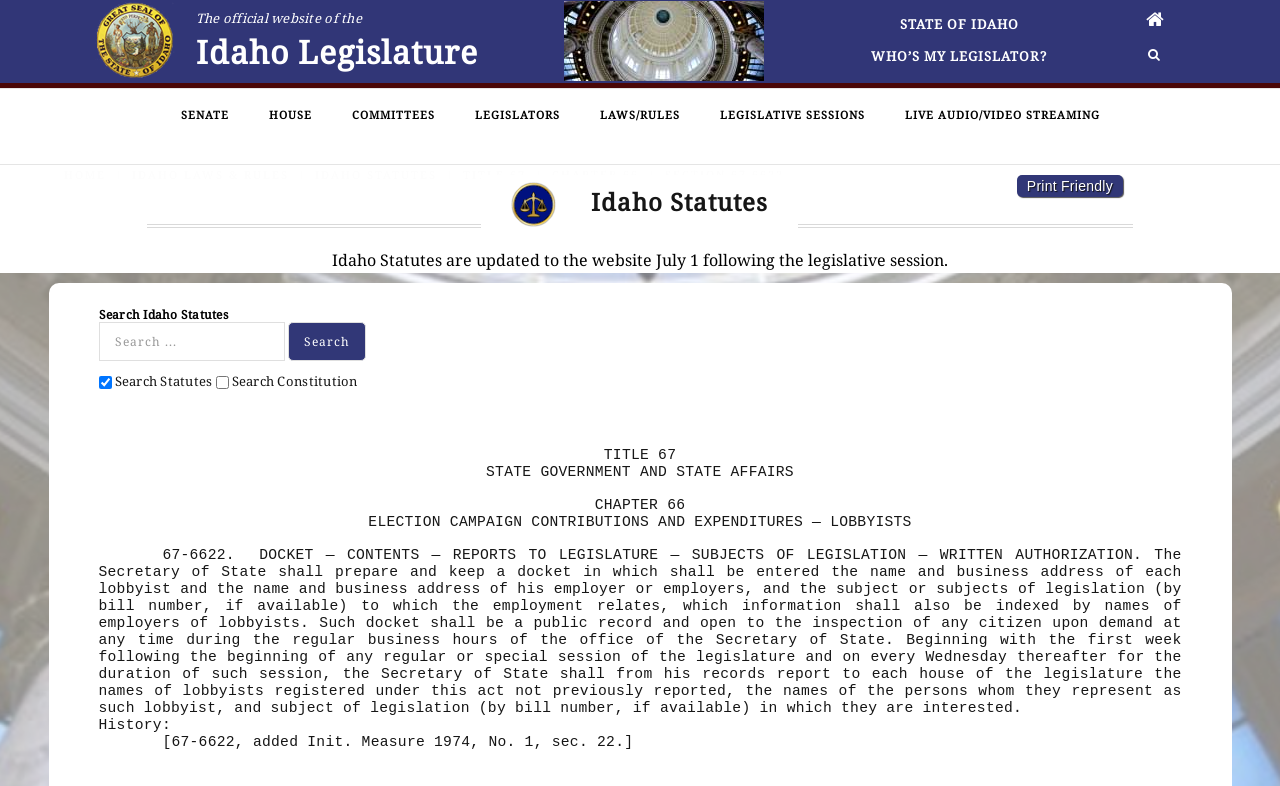Predict the bounding box coordinates of the UI element that matches this description: "Idaho Laws & Rules". The coordinates should be in the format [left, top, right, bottom] with each value between 0 and 1.

[0.103, 0.184, 0.225, 0.204]